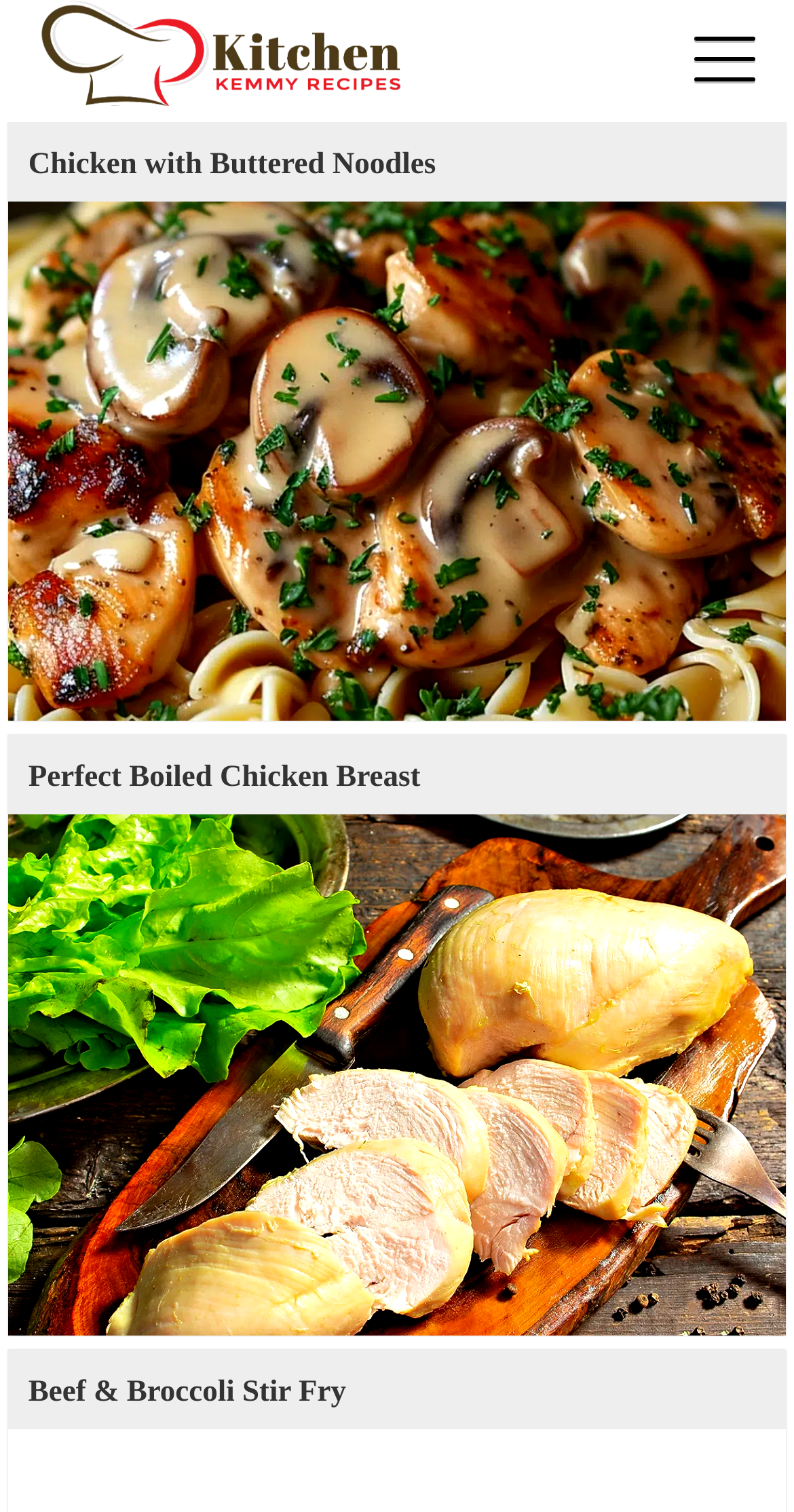What type of dish is 'Beef & Broccoli Stir Fry'?
Give a one-word or short-phrase answer derived from the screenshot.

Stir Fry